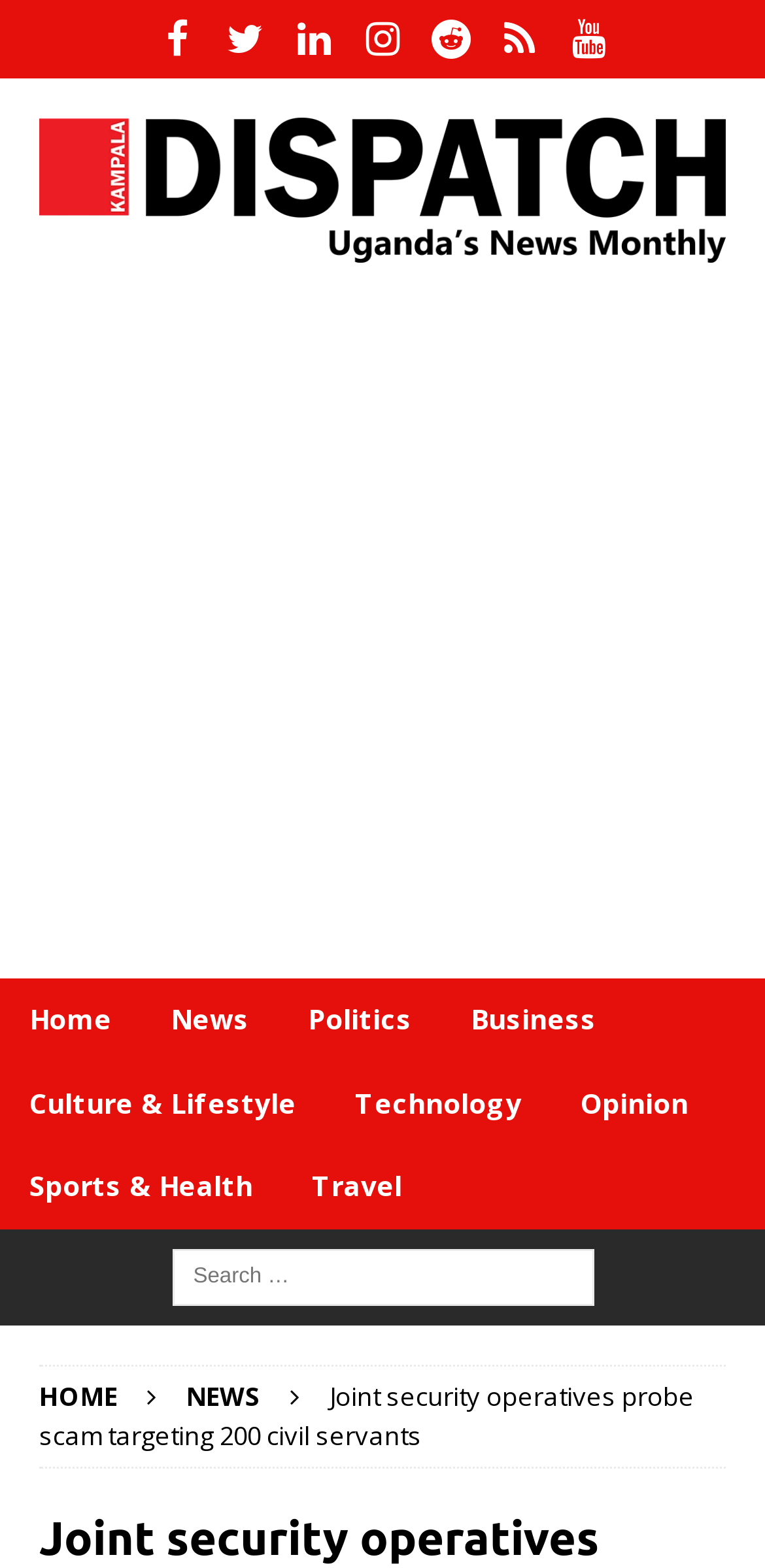Using the description "Technology", locate and provide the bounding box of the UI element.

[0.426, 0.678, 0.721, 0.731]